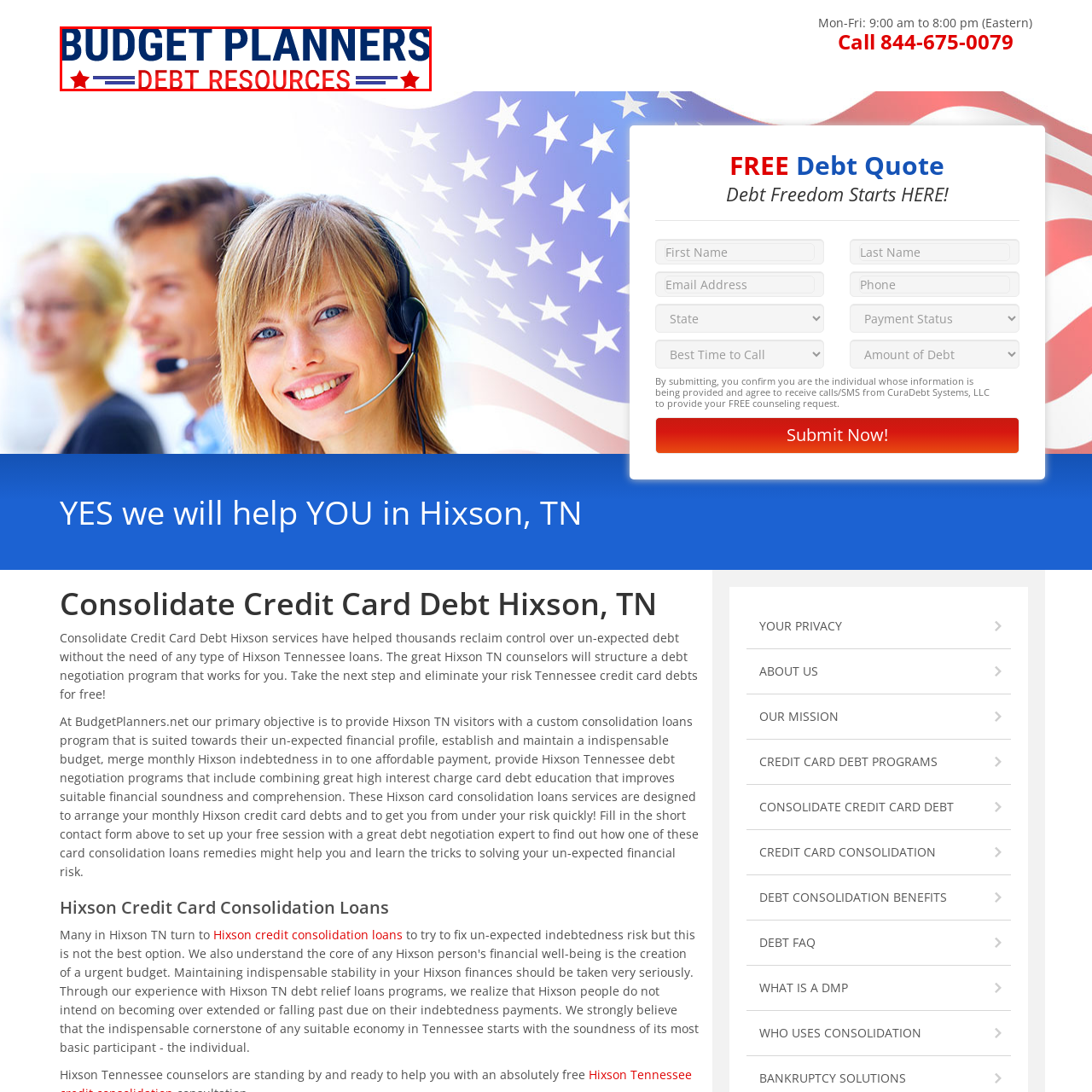What is the theme of the decorative stars?
Check the image enclosed by the red bounding box and reply to the question using a single word or phrase.

support and assistance